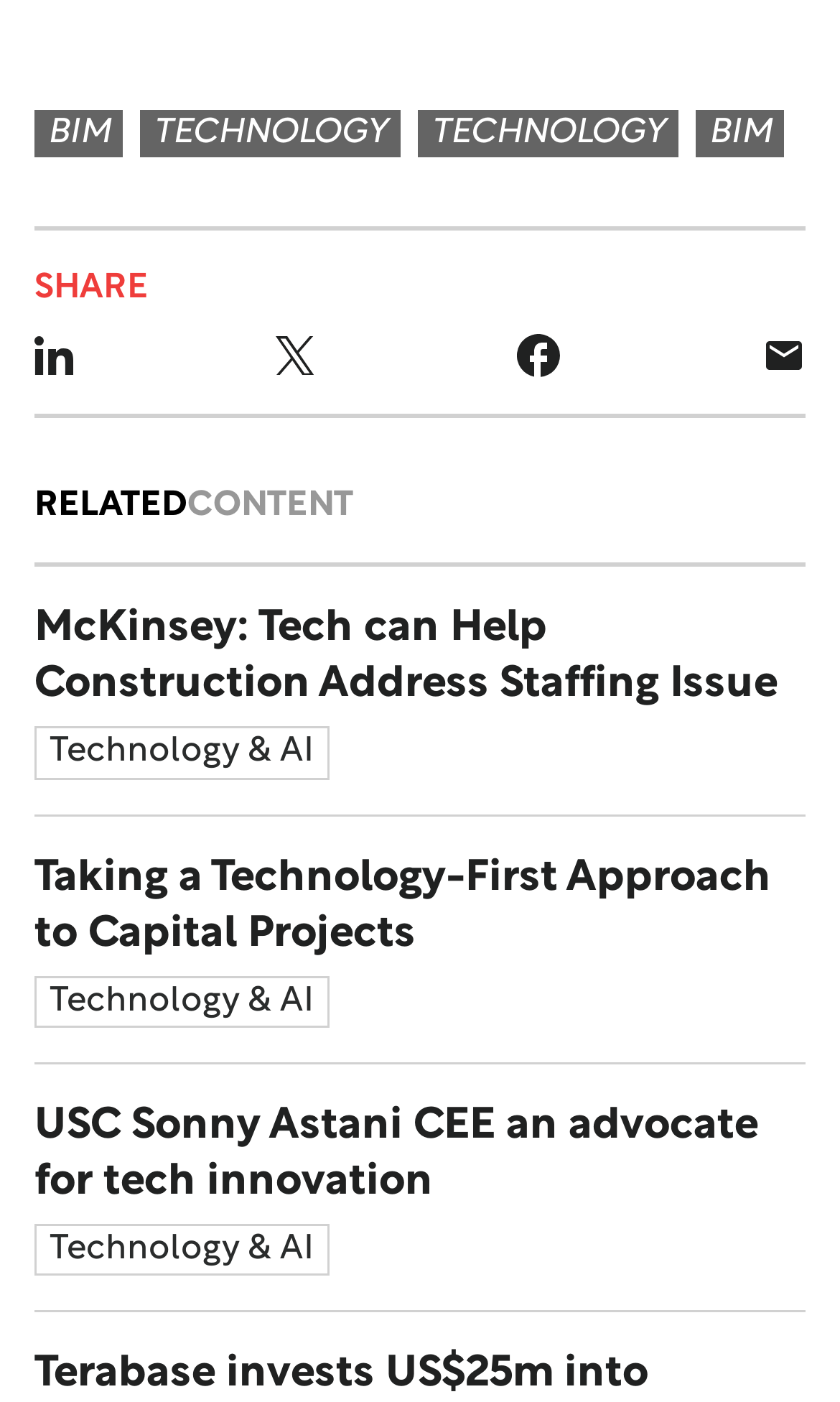Please identify the coordinates of the bounding box that should be clicked to fulfill this instruction: "Click on BIM".

[0.041, 0.078, 0.146, 0.112]